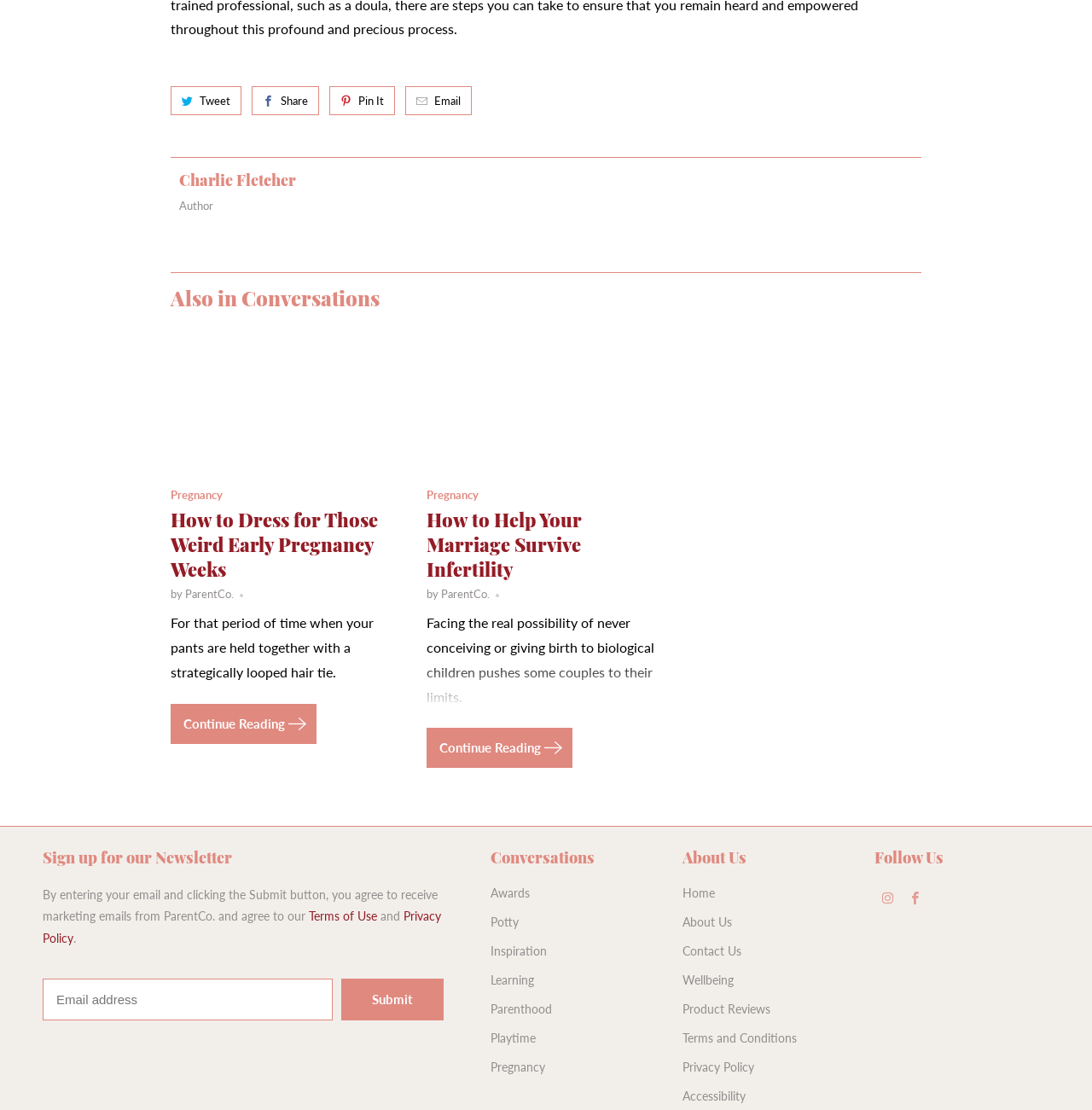Determine the bounding box for the UI element as described: "Privacy Policy". The coordinates should be represented as four float numbers between 0 and 1, formatted as [left, top, right, bottom].

[0.625, 0.955, 0.691, 0.968]